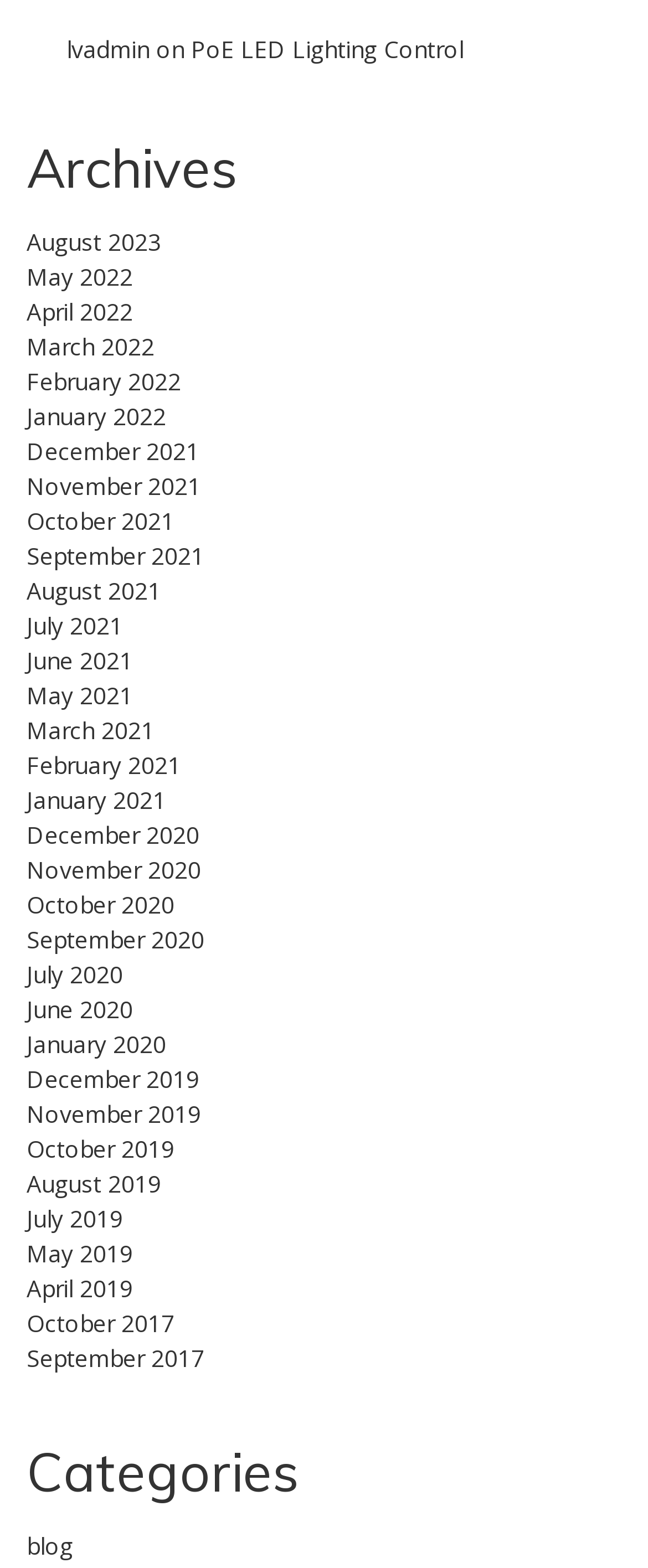How many elements are in the footer?
Use the information from the screenshot to give a comprehensive response to the question.

To find the number of elements in the footer, I counted the number of elements under the FooterAsNonLandmark element. There are 3 elements in total: the 'lvadmin' link, the 'on' StaticText, and the 'PoE LED Lighting Control' link.